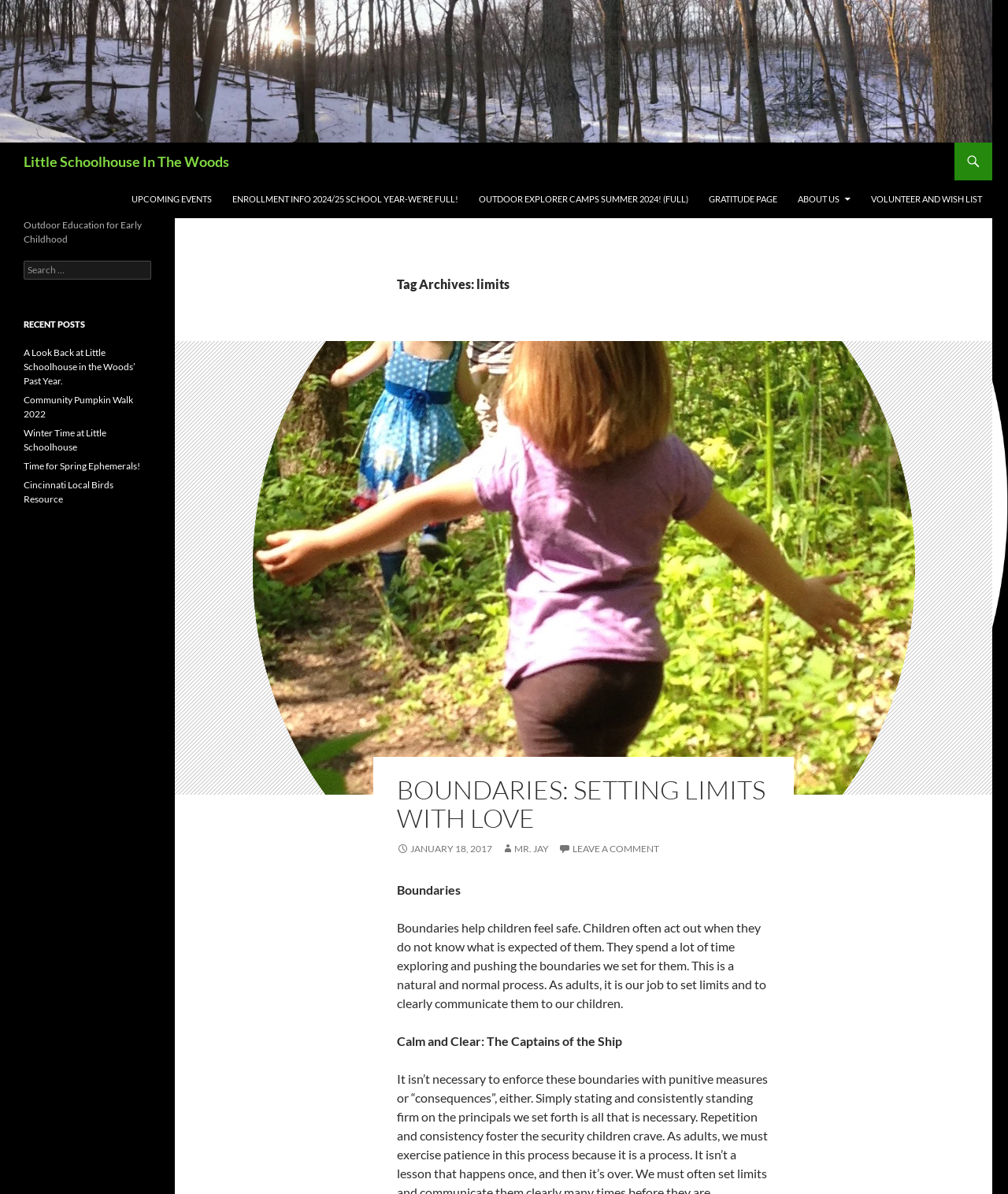What is the date of the blog post?
Please answer the question with a detailed response using the information from the screenshot.

The date of the blog post can be found in the link element with the text ' JANUARY 18, 2017', which suggests that the post was published on January 18, 2017.